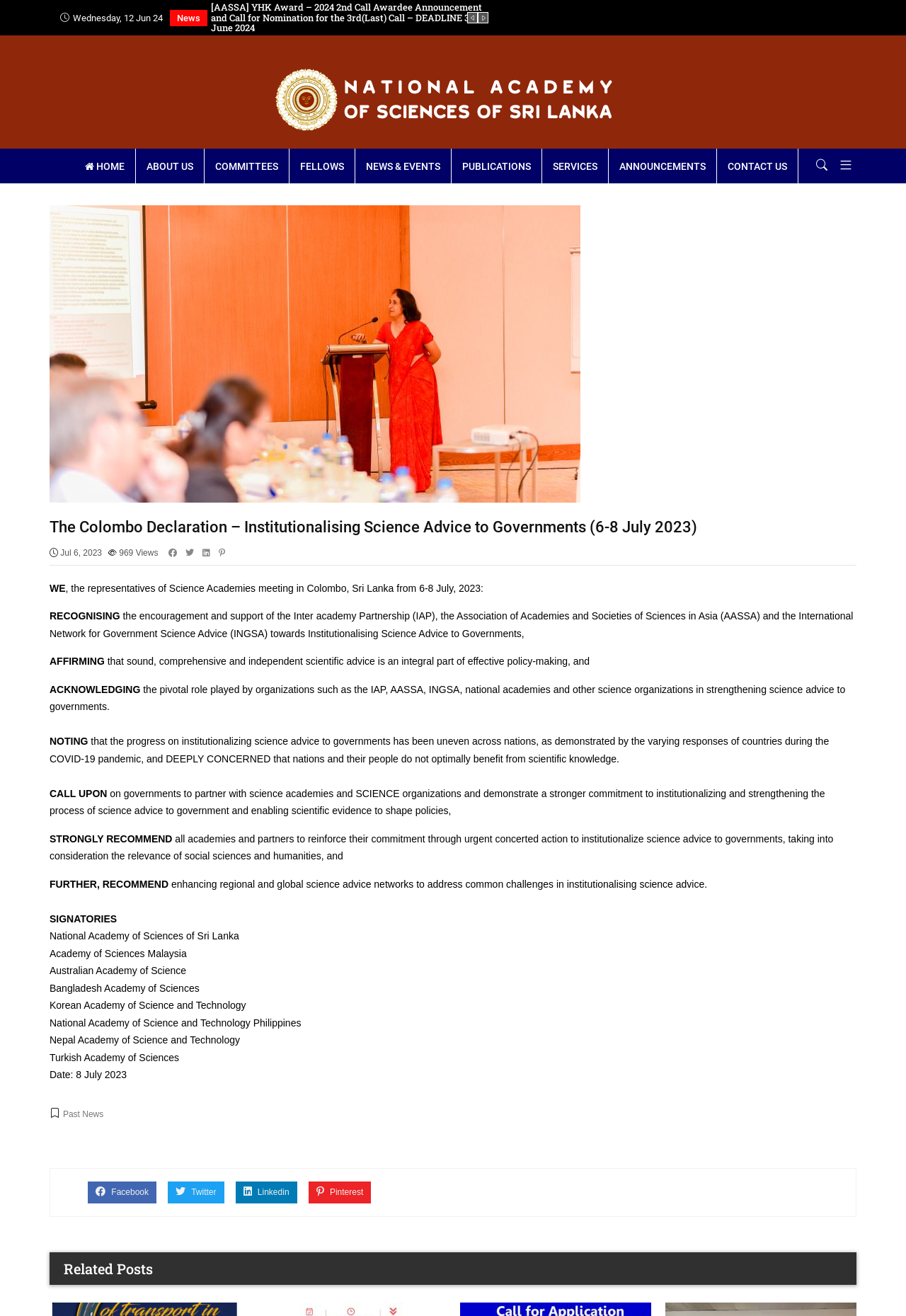Provide the bounding box coordinates in the format (top-left x, top-left y, bottom-right x, bottom-right y). All values are floating point numbers between 0 and 1. Determine the bounding box coordinate of the UI element described as: About Us

[0.15, 0.113, 0.225, 0.139]